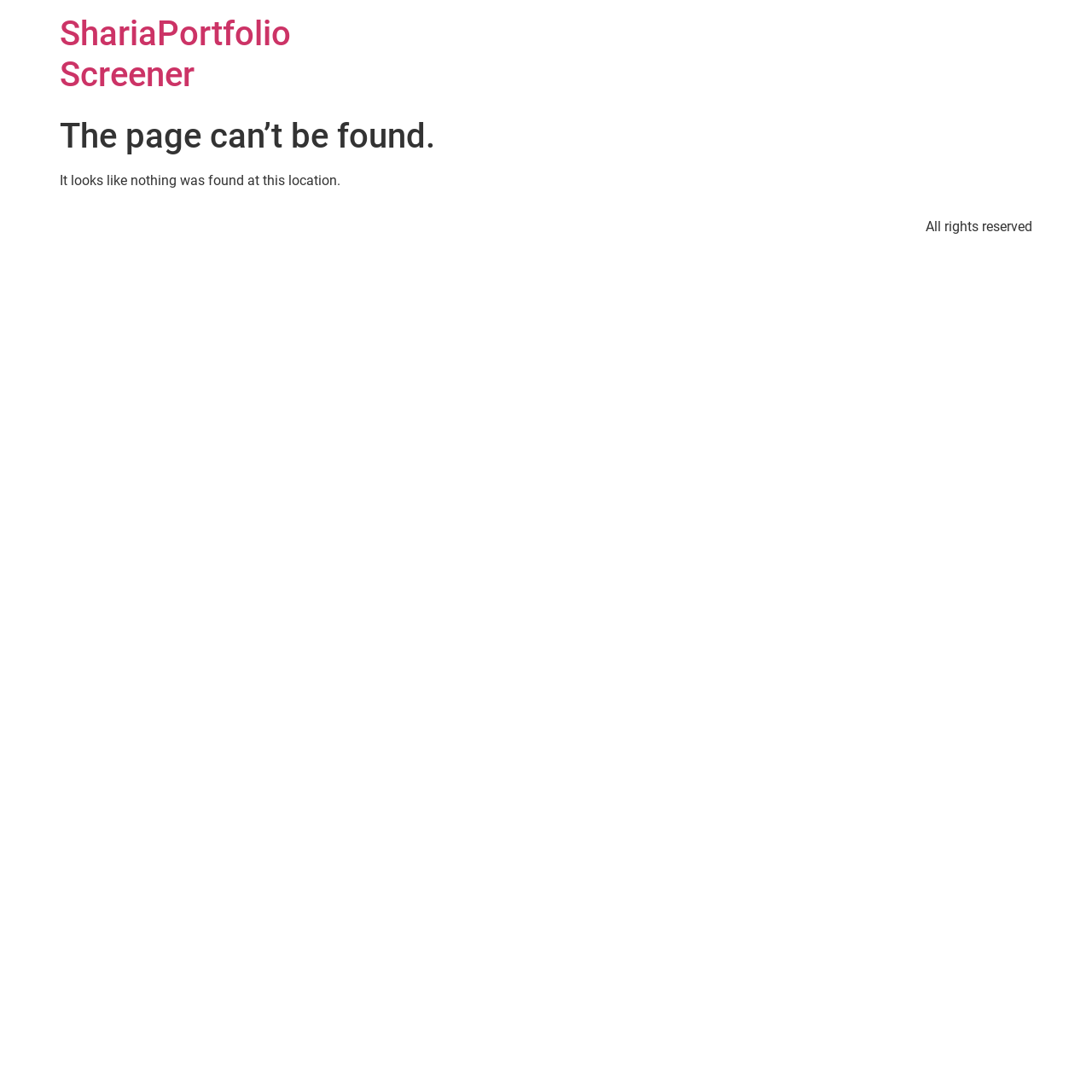What is the purpose of the ShariaPortfolio Screener?
Refer to the image and respond with a one-word or short-phrase answer.

Unknown